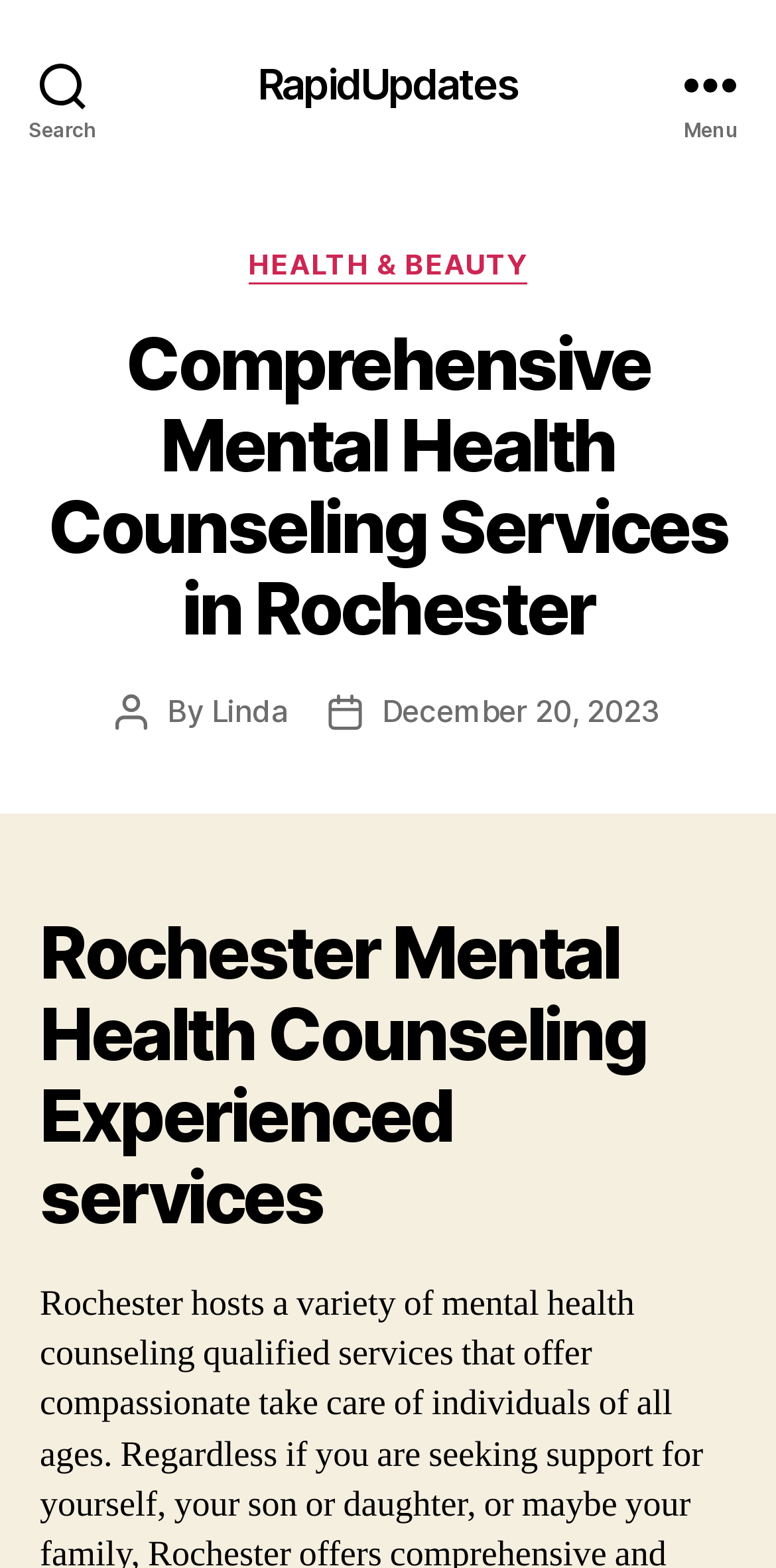What is the category of the post?
Please provide a single word or phrase based on the screenshot.

HEALTH & BEAUTY